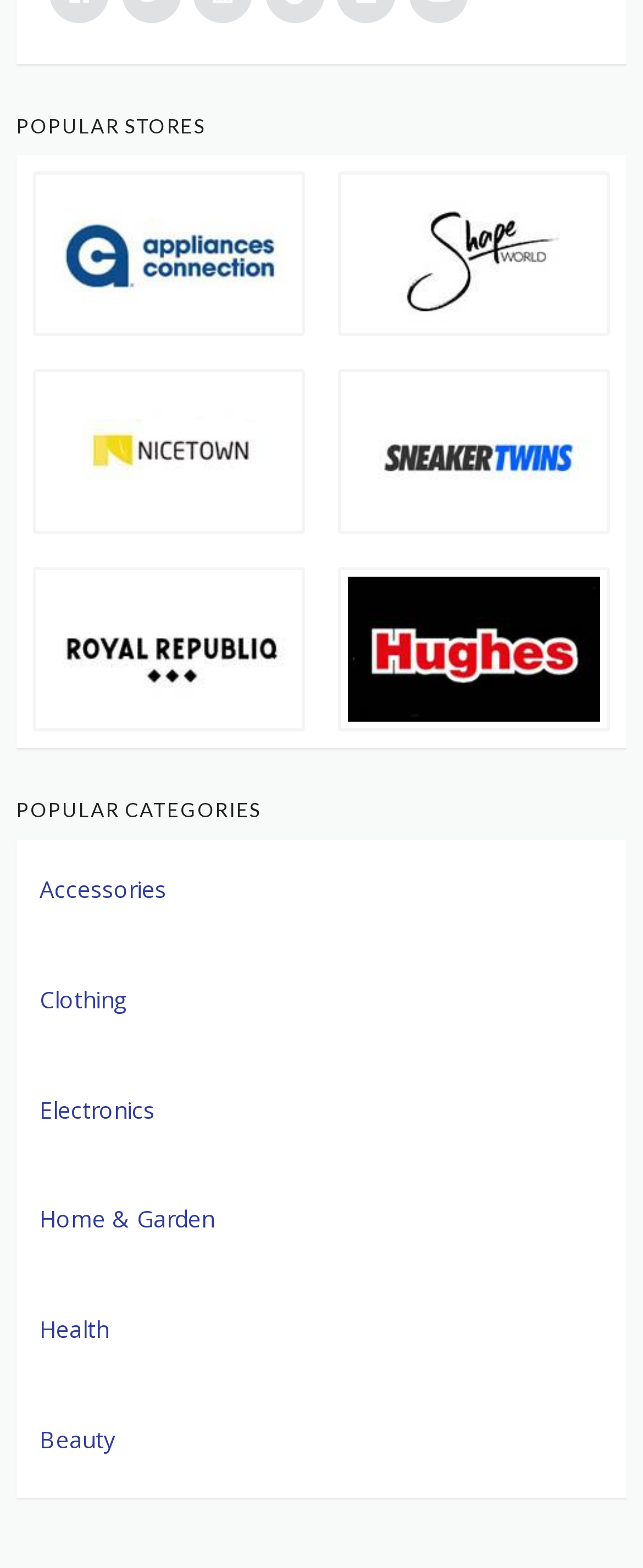How many popular categories are there?
Provide a fully detailed and comprehensive answer to the question.

The number of popular categories can be determined by counting the link elements under the 'POPULAR CATEGORIES' heading, which are 'Accessories', 'Clothing', 'Electronics', 'Home & Garden', 'Health', and 'Beauty'. There are 6 link elements in total.